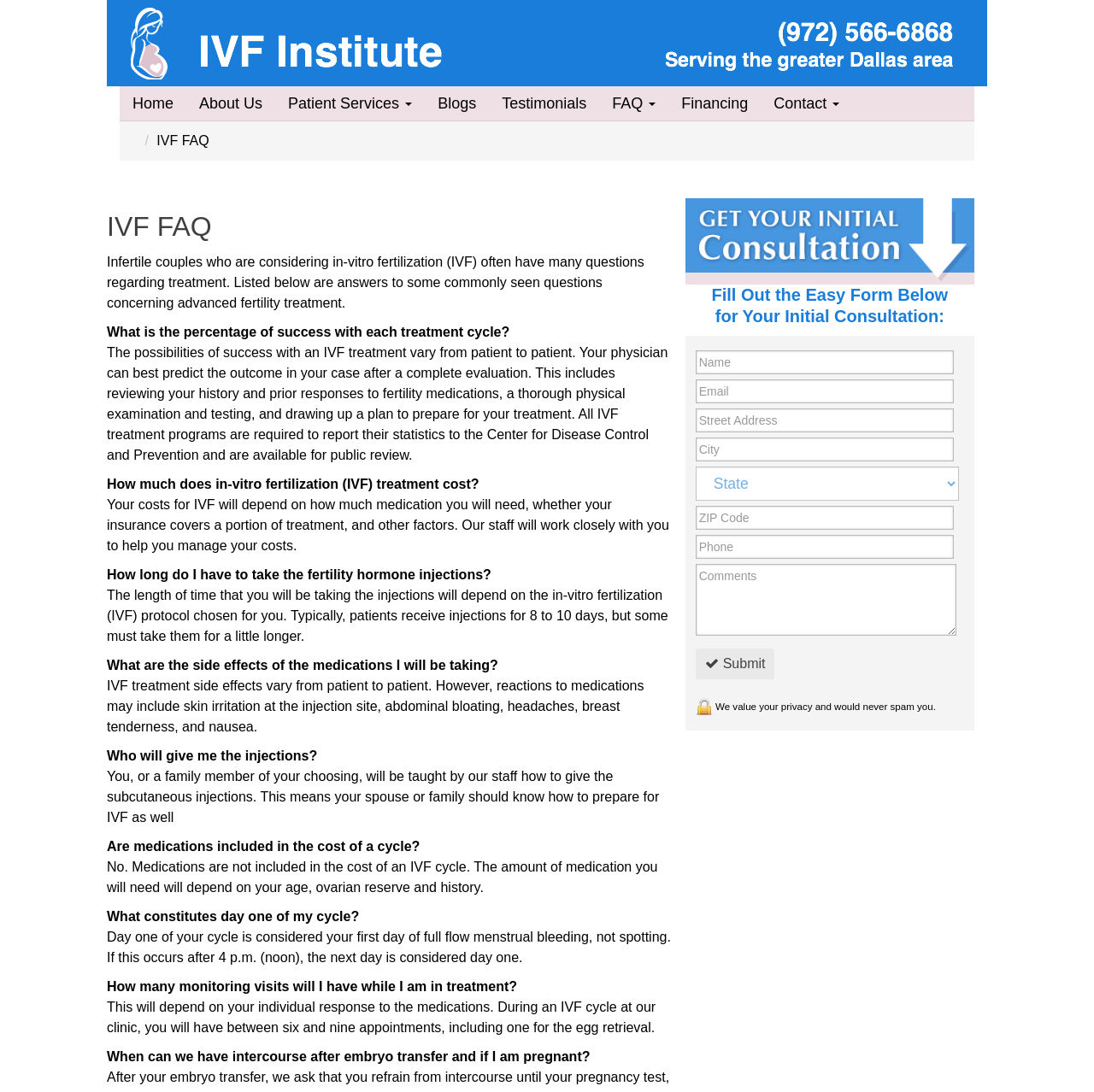Predict the bounding box of the UI element based on the description: "Home". The coordinates should be four float numbers between 0 and 1, formatted as [left, top, right, bottom].

[0.109, 0.079, 0.17, 0.11]